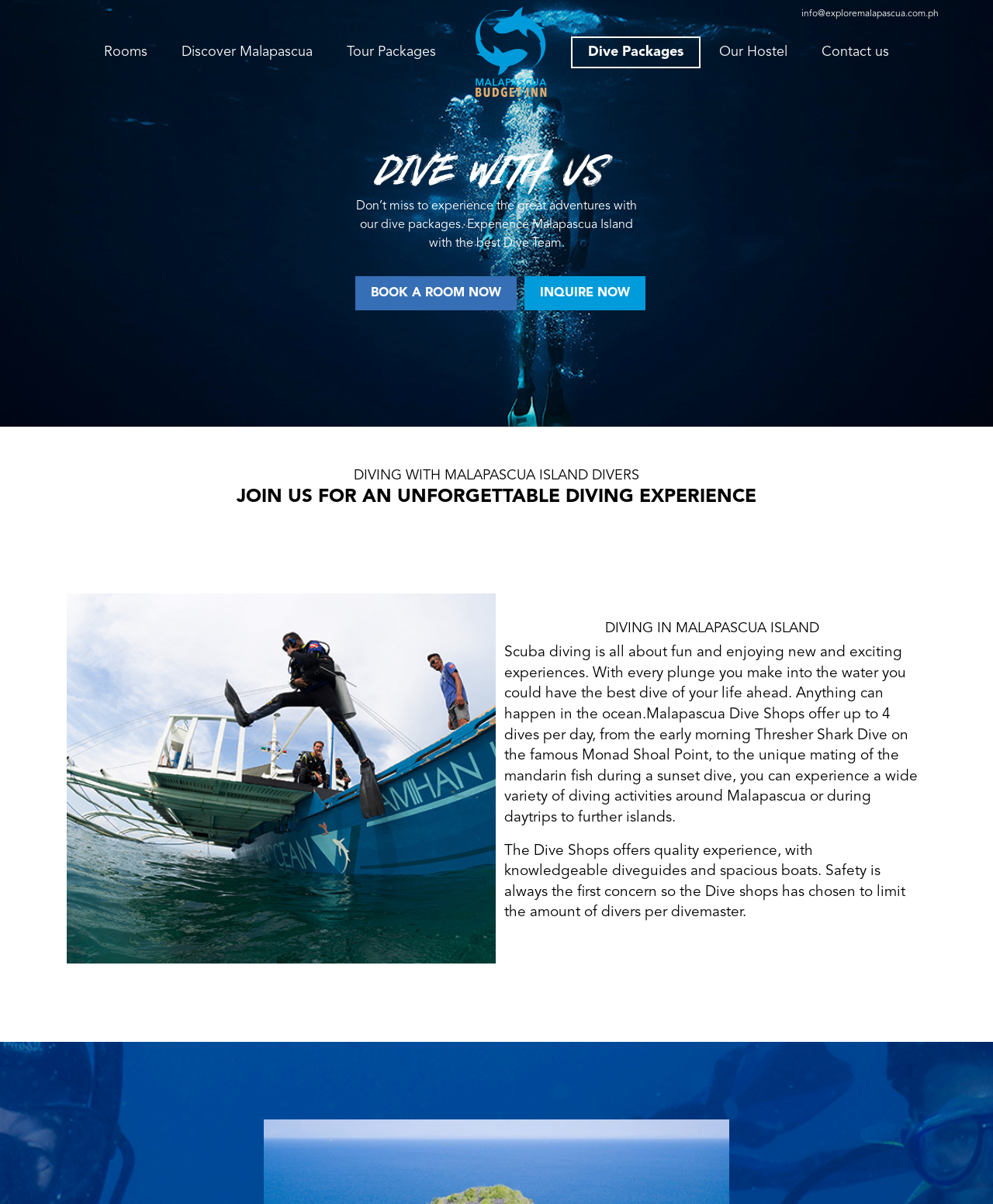What is the purpose of the 'BOOK A ROOM NOW' link?
Provide a one-word or short-phrase answer based on the image.

To book a room